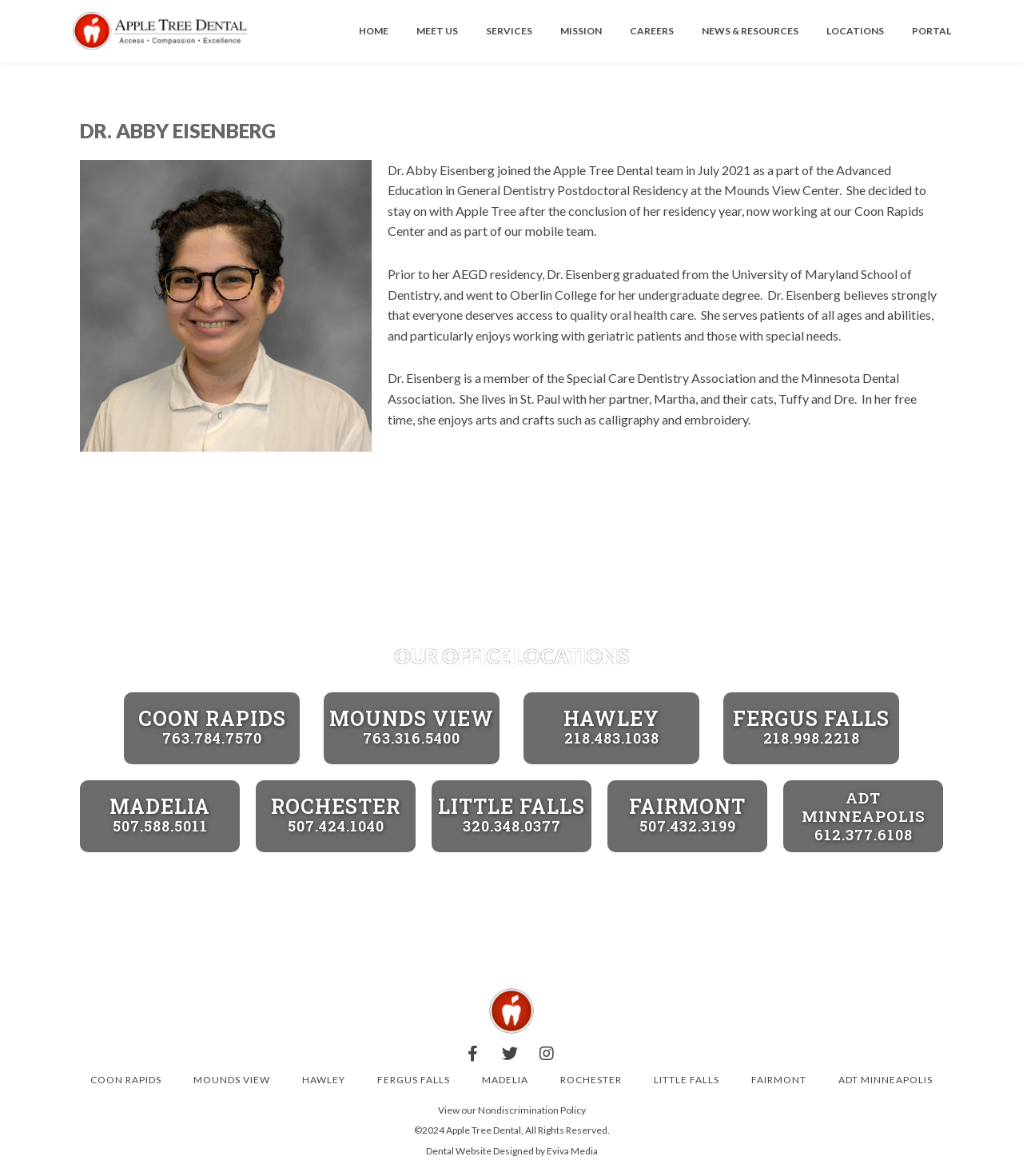Using the format (top-left x, top-left y, bottom-right x, bottom-right y), provide the bounding box coordinates for the described UI element. All values should be floating point numbers between 0 and 1: View our Nondiscrimination Policy

[0.428, 0.939, 0.572, 0.949]